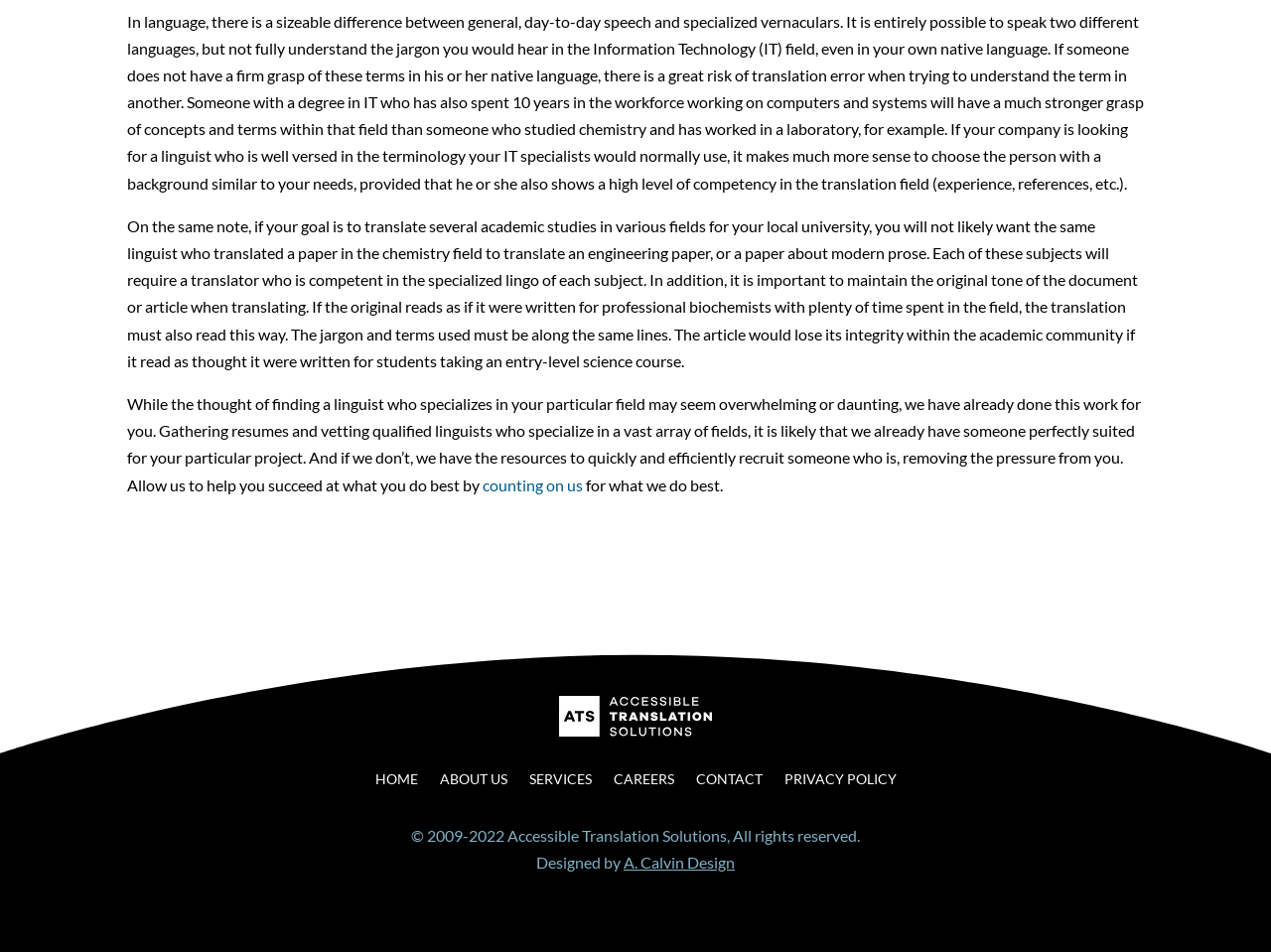Identify the bounding box coordinates for the UI element that matches this description: "Privacy Policy".

[0.617, 0.811, 0.705, 0.834]